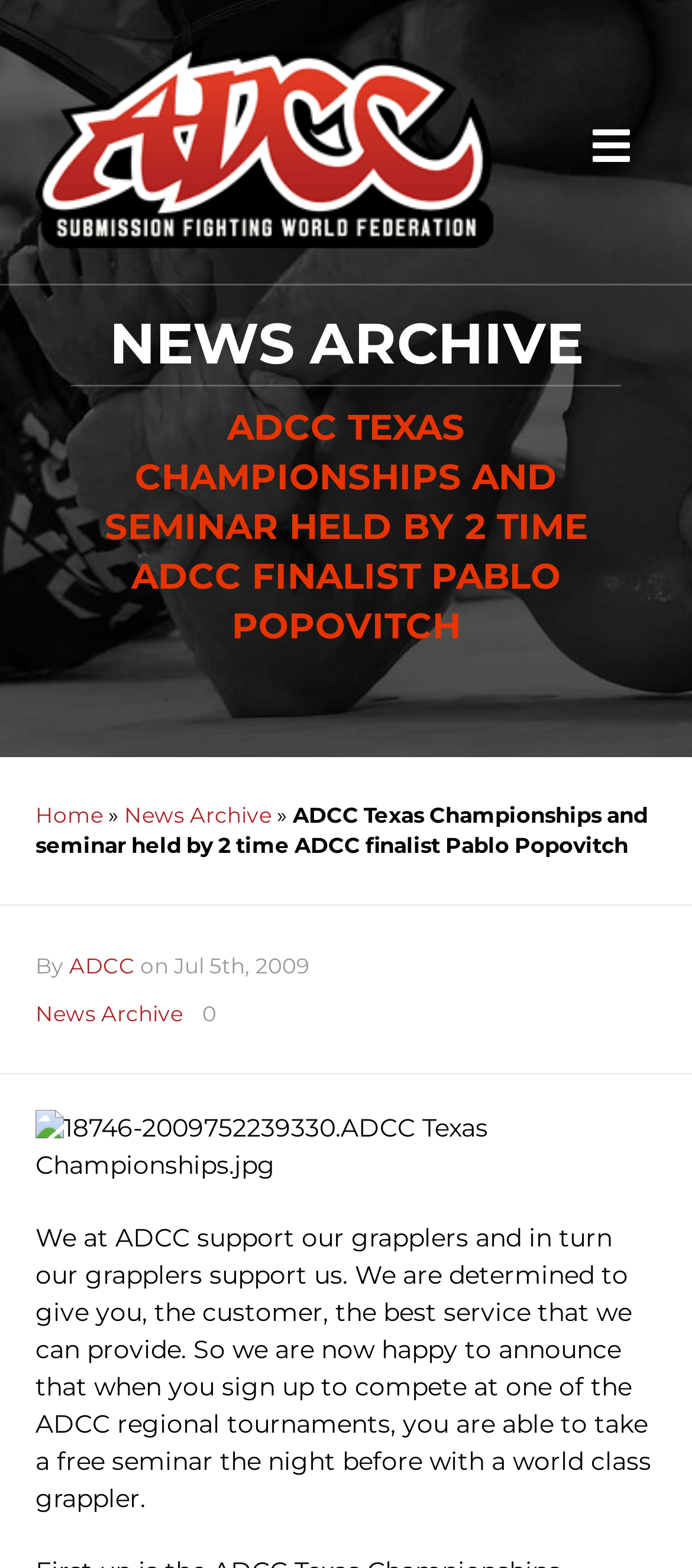Explain the webpage's design and content in an elaborate manner.

The webpage is about the ADCC Texas Championships and seminar held by 2-time ADCC finalist Pablo Popovitch. At the top, there is a header section with a logo image and a navigation menu on the right side, featuring a hamburger icon. Below the header, there are two headings: "NEWS ARCHIVE" and "ADCC TEXAS CHAMPIONSHIPS AND SEMINAR HELD BY 2 TIME ADCC FINALIST PABLO POPOVITCH". 

On the left side, there is a menu with links to "Home" and "News Archive", separated by a right-pointing arrow symbol. Below the menu, there is a paragraph of text describing the event, including the date "Jul 5th, 2009". The text is attributed to "ADCC". 

Further down, there is another link to "News Archive" with a "0" label next to it. Below that, there is a large image taking up most of the width, with a caption "18746-2009752239330.ADCC Texas Championships.jpg". 

Finally, at the bottom, there is a long paragraph of text describing the ADCC's commitment to its customers and announcing a free seminar with a world-class grappler for those who sign up to compete at one of the ADCC regional tournaments.